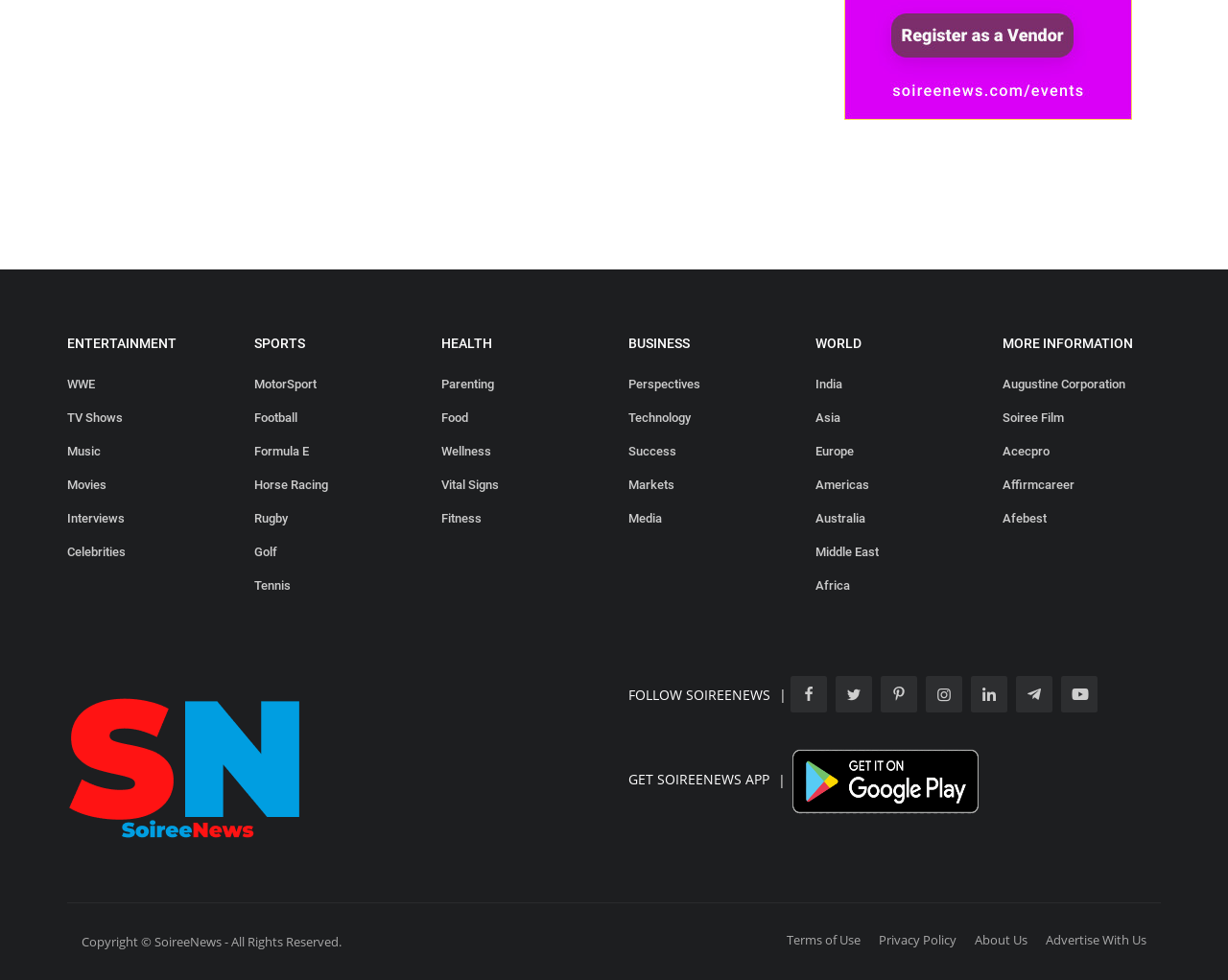Answer this question using a single word or a brief phrase:
What is the first category in the WORLD section?

India